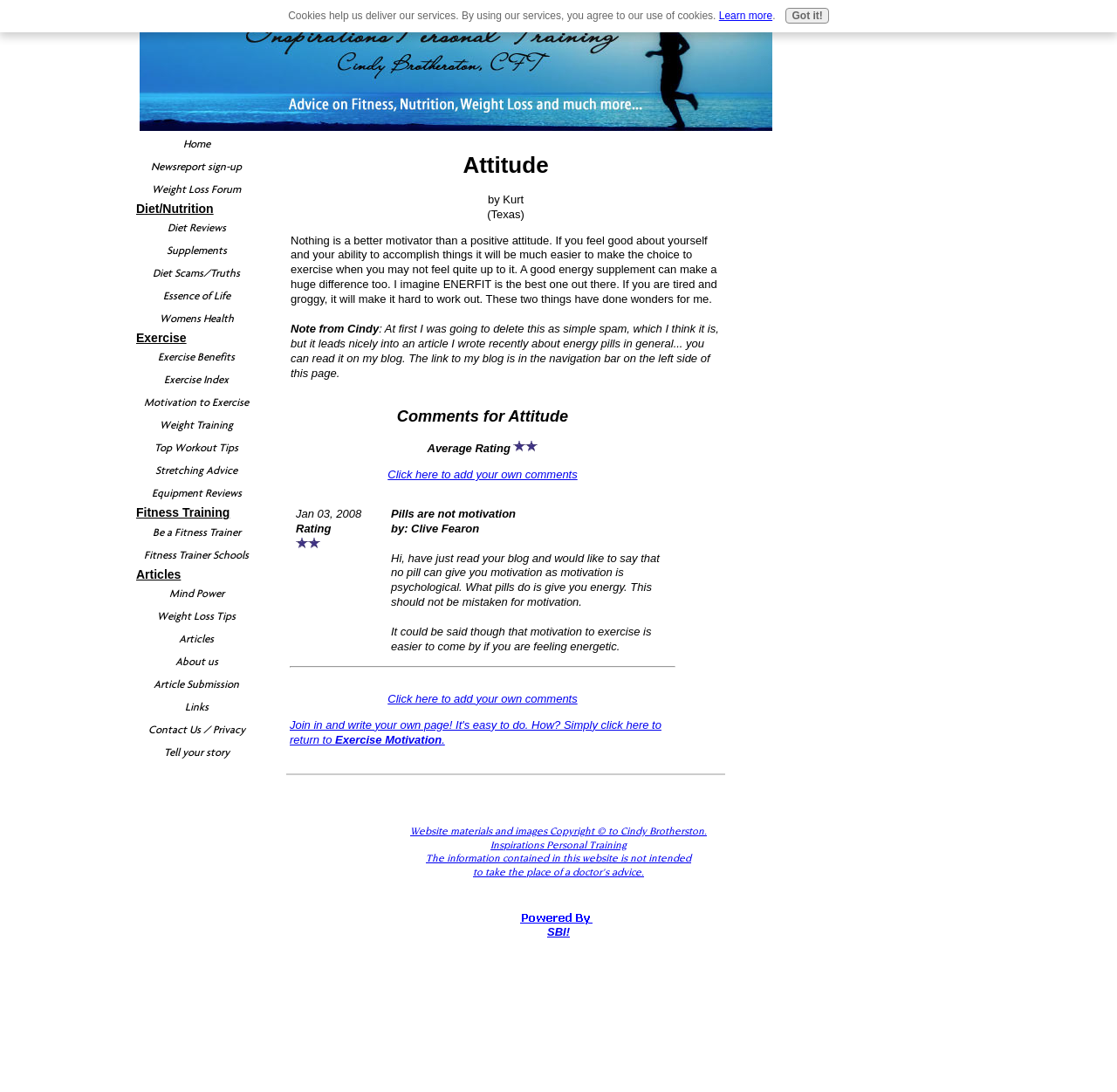Find the bounding box coordinates for the area you need to click to carry out the instruction: "Click on the link to go to the Weight Loss Forum". The coordinates should be four float numbers between 0 and 1, indicated as [left, top, right, bottom].

[0.125, 0.163, 0.227, 0.184]